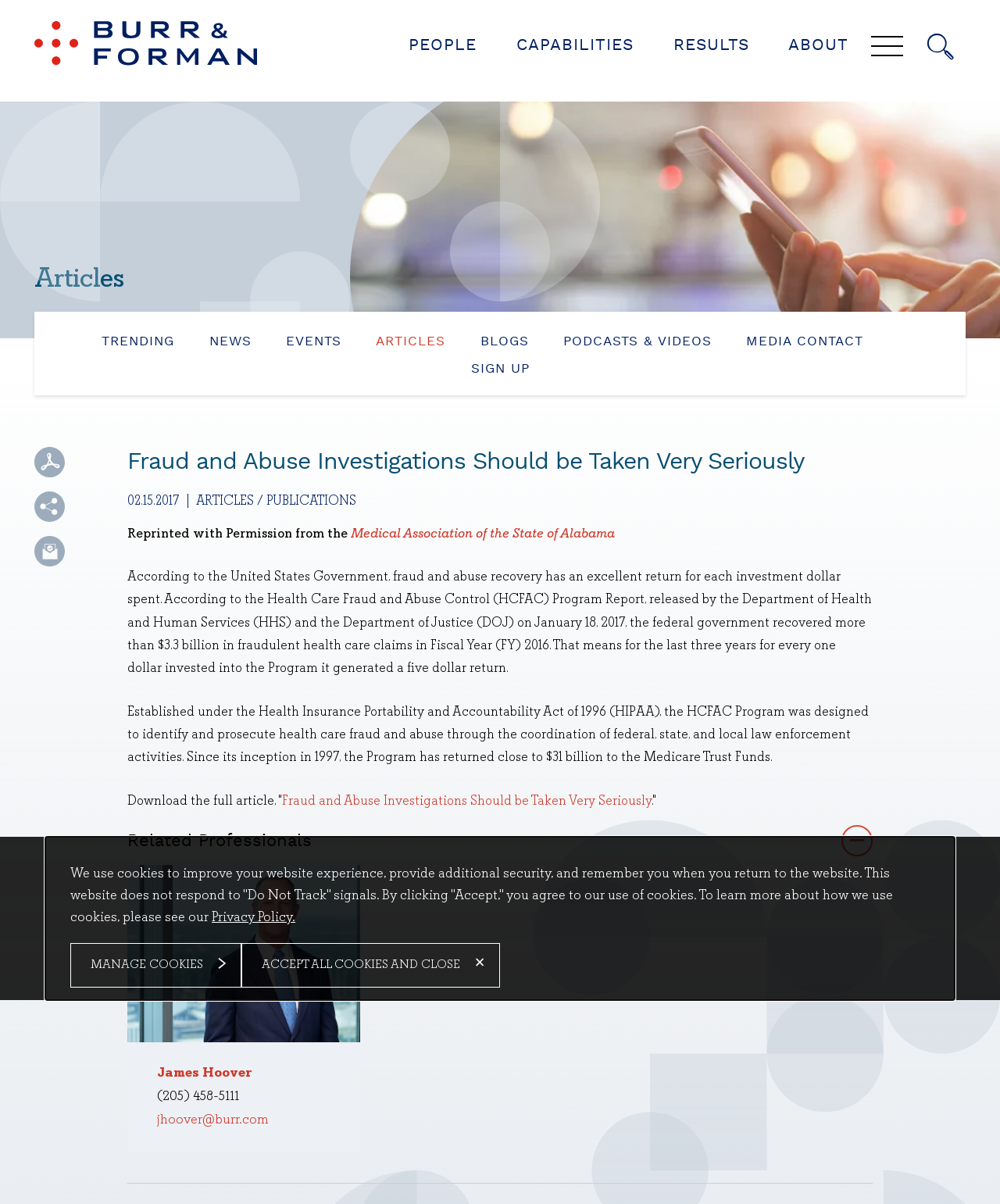Based on the image, give a detailed response to the question: Who is the author of the article?

The author of the article is not specified in the webpage. Although there are links to related professionals, such as Jim Hoover, there is no explicit mention of the author of the article.